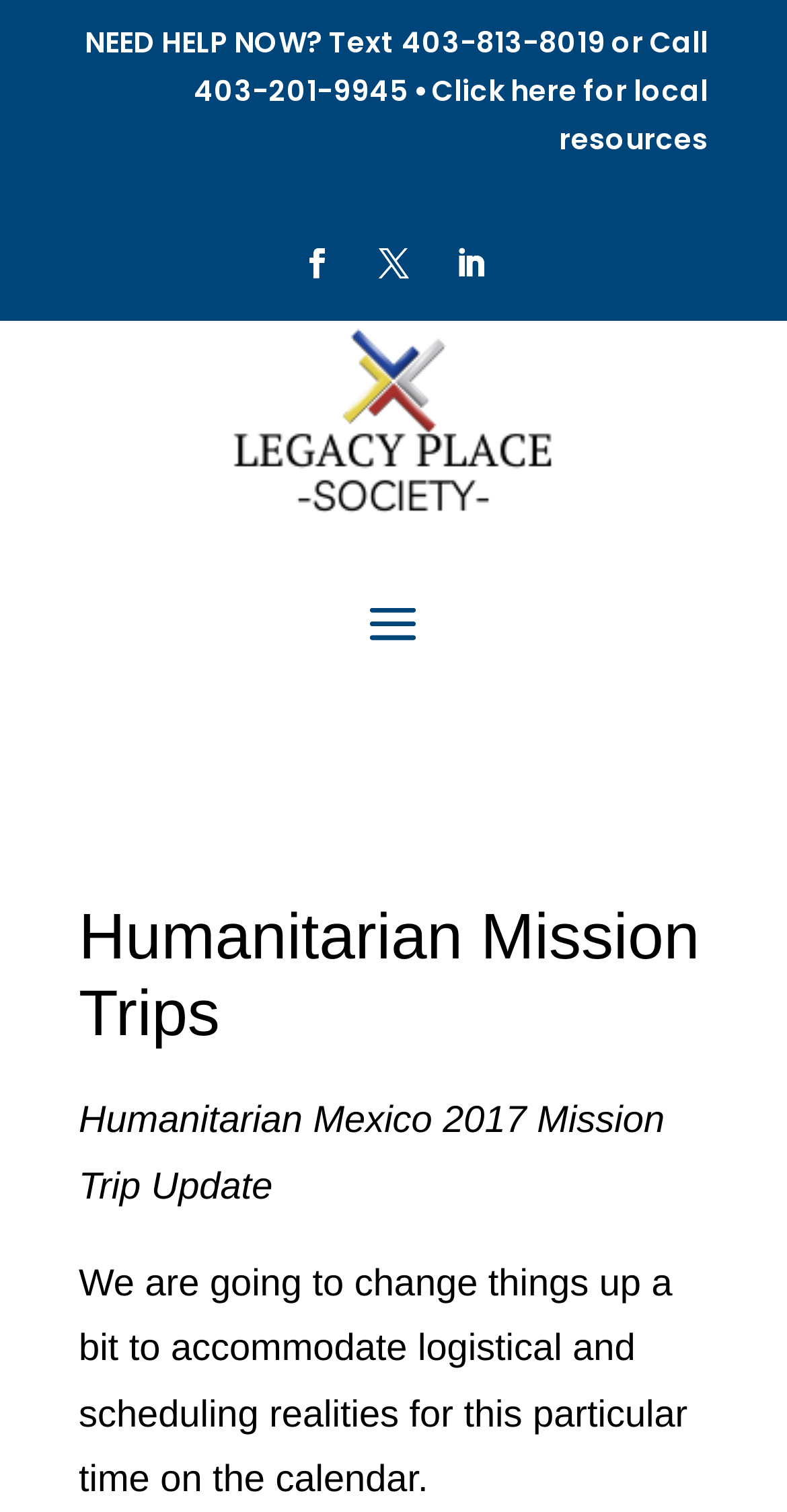Please find the bounding box for the UI component described as follows: "Follow".

[0.559, 0.155, 0.636, 0.195]